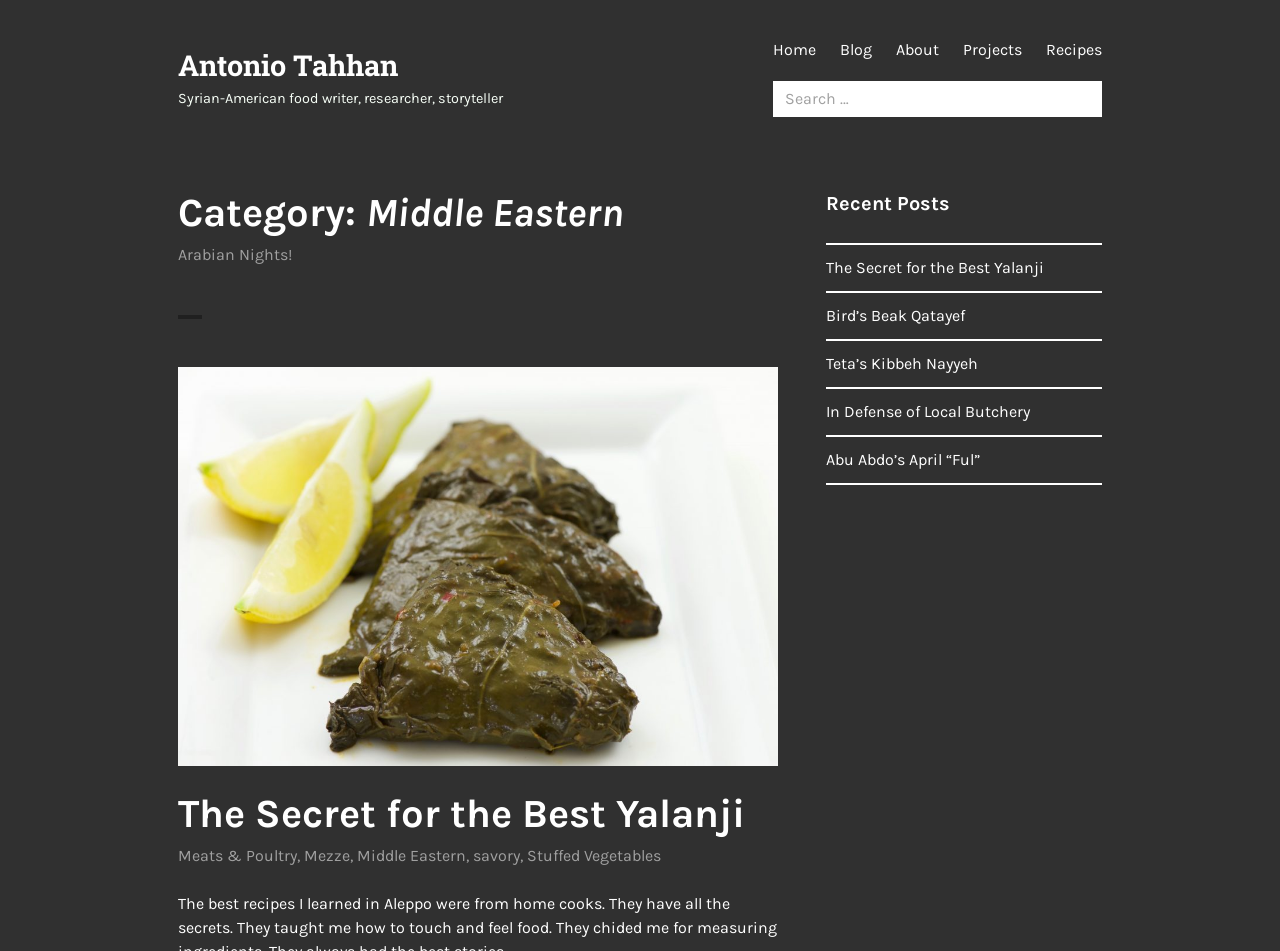Find the bounding box coordinates corresponding to the UI element with the description: "Middle Eastern". The coordinates should be formatted as [left, top, right, bottom], with values as floats between 0 and 1.

[0.279, 0.89, 0.364, 0.91]